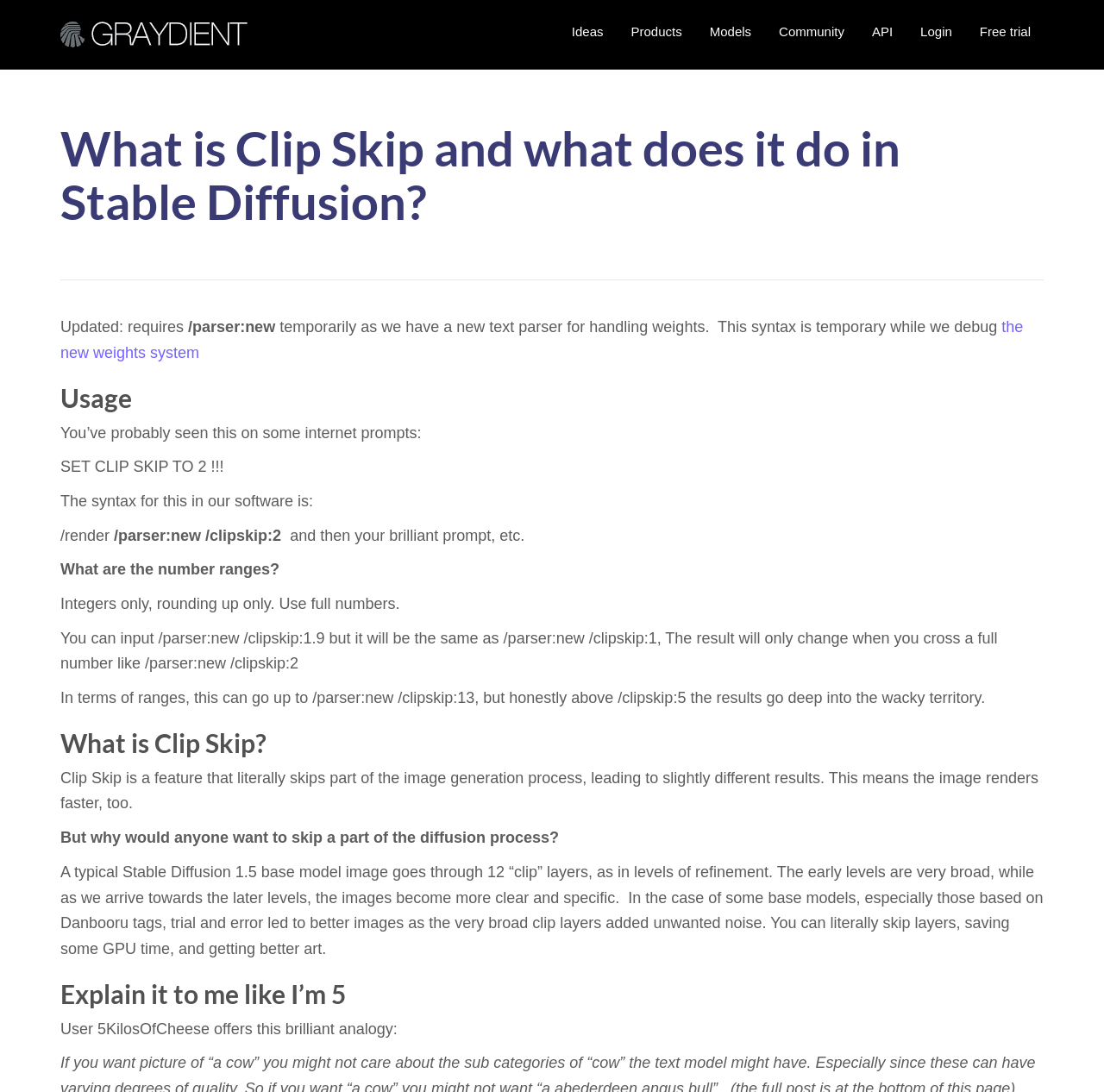Give a comprehensive overview of the webpage, including key elements.

The webpage is about explaining the concept of "Clip Skip" in Stable Diffusion, a feature that skips part of the image generation process, leading to slightly different results and faster rendering. 

At the top, there is a logo of "Graydient AI" on the left, accompanied by a navigation menu with links to "Ideas", "Products", "Models", "Community", "API", "Login", and "Free trial" on the right. 

Below the navigation menu, there is a main heading "What is Clip Skip and what does it do in Stable Diffusion?" followed by a brief description of the update on the text parser for handling weights. 

The page is divided into several sections, each with its own heading. The first section, "Usage", explains the syntax for using Clip Skip in the software, with examples of prompts and commands. 

The next section discusses the number ranges for Clip Skip, specifying that only integers are allowed and that the results will only change when crossing a full number. 

The section "What is Clip Skip?" explains that Clip Skip is a feature that skips part of the image generation process, leading to faster rendering and slightly different results. 

Finally, the section "Explain it to me like I’m 5" offers a simple analogy to help understand the concept of Clip Skip, comparing it to skipping layers in an image refinement process.